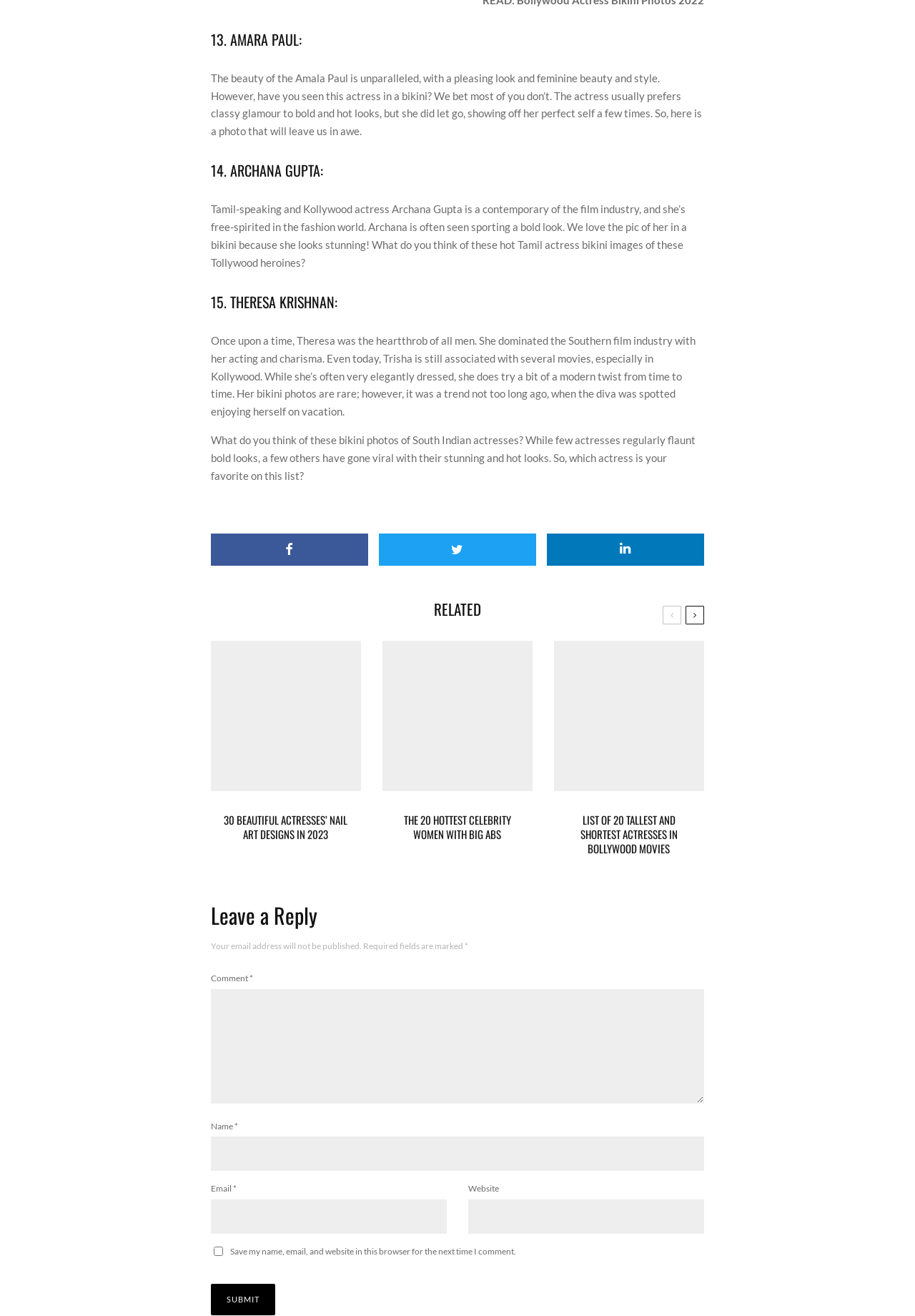What is the theme of the related articles section?
Based on the image, give a one-word or short phrase answer.

Actresses and beauty